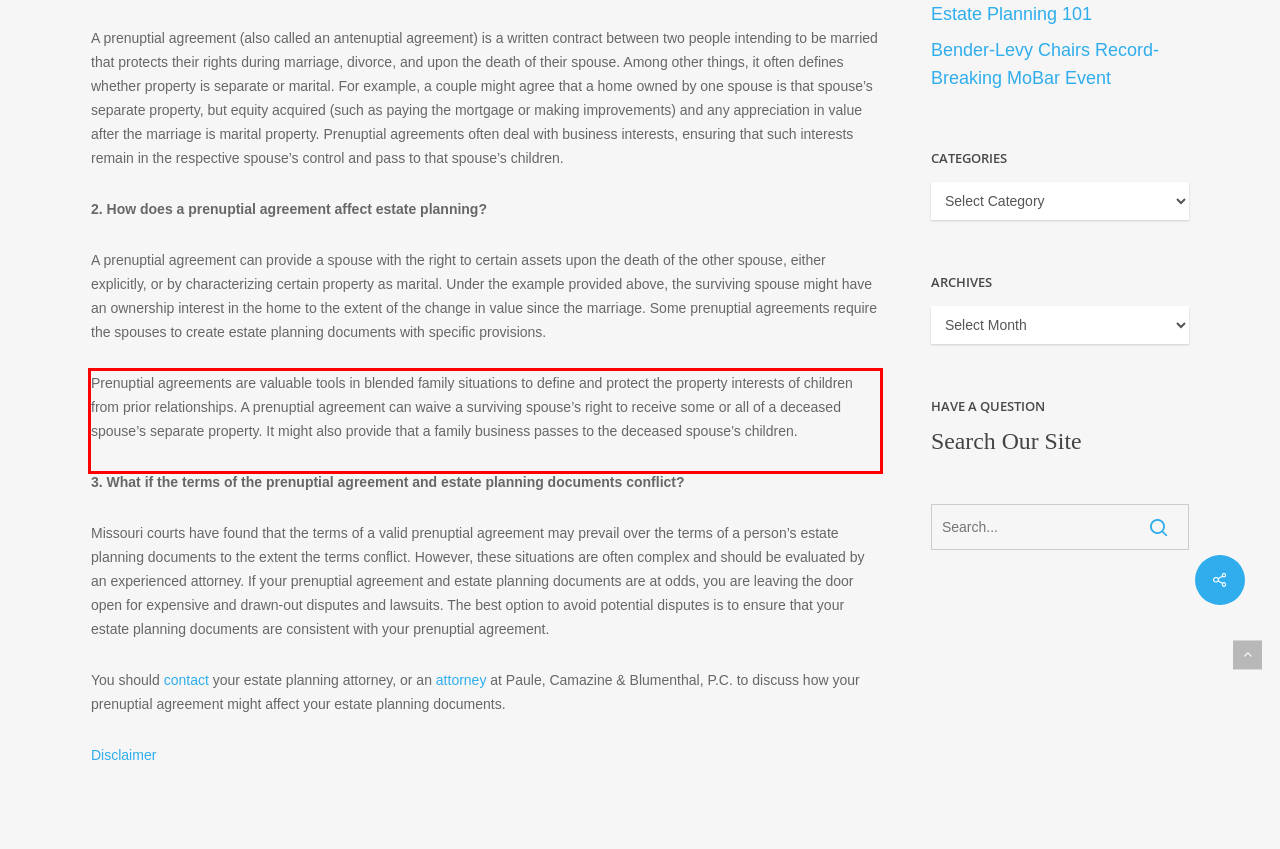Look at the screenshot of the webpage, locate the red rectangle bounding box, and generate the text content that it contains.

Prenuptial agreements are valuable tools in blended family situations to define and protect the property interests of children from prior relationships. A prenuptial agreement can waive a surviving spouse’s right to receive some or all of a deceased spouse’s separate property. It might also provide that a family business passes to the deceased spouse’s children.